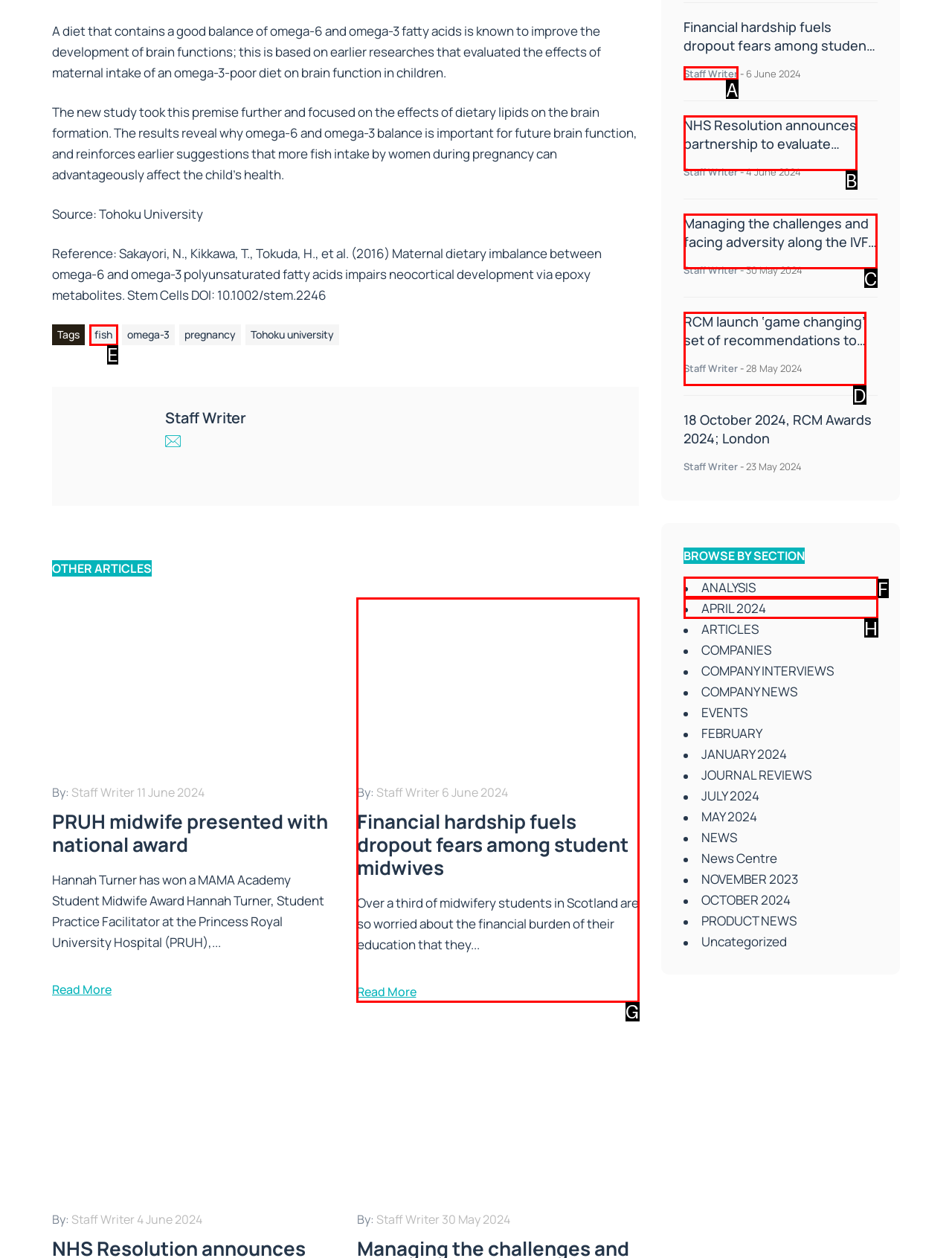Tell me which one HTML element best matches the description: APRIL 2024
Answer with the option's letter from the given choices directly.

H